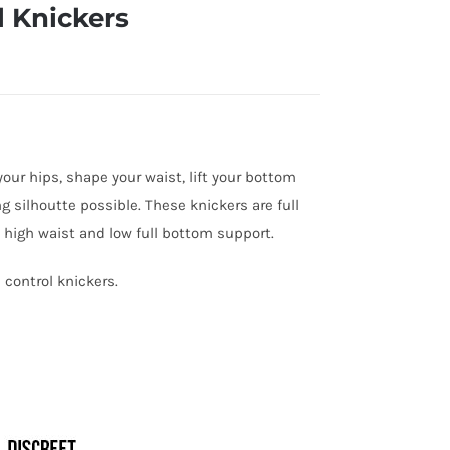What style is the design of the knickers?
Kindly offer a comprehensive and detailed response to the question.

The design of the Firm Abdomen and Hip Control Knickers features a full brief style, which offers discreet coverage and includes a high waist and supportive low full bottom.